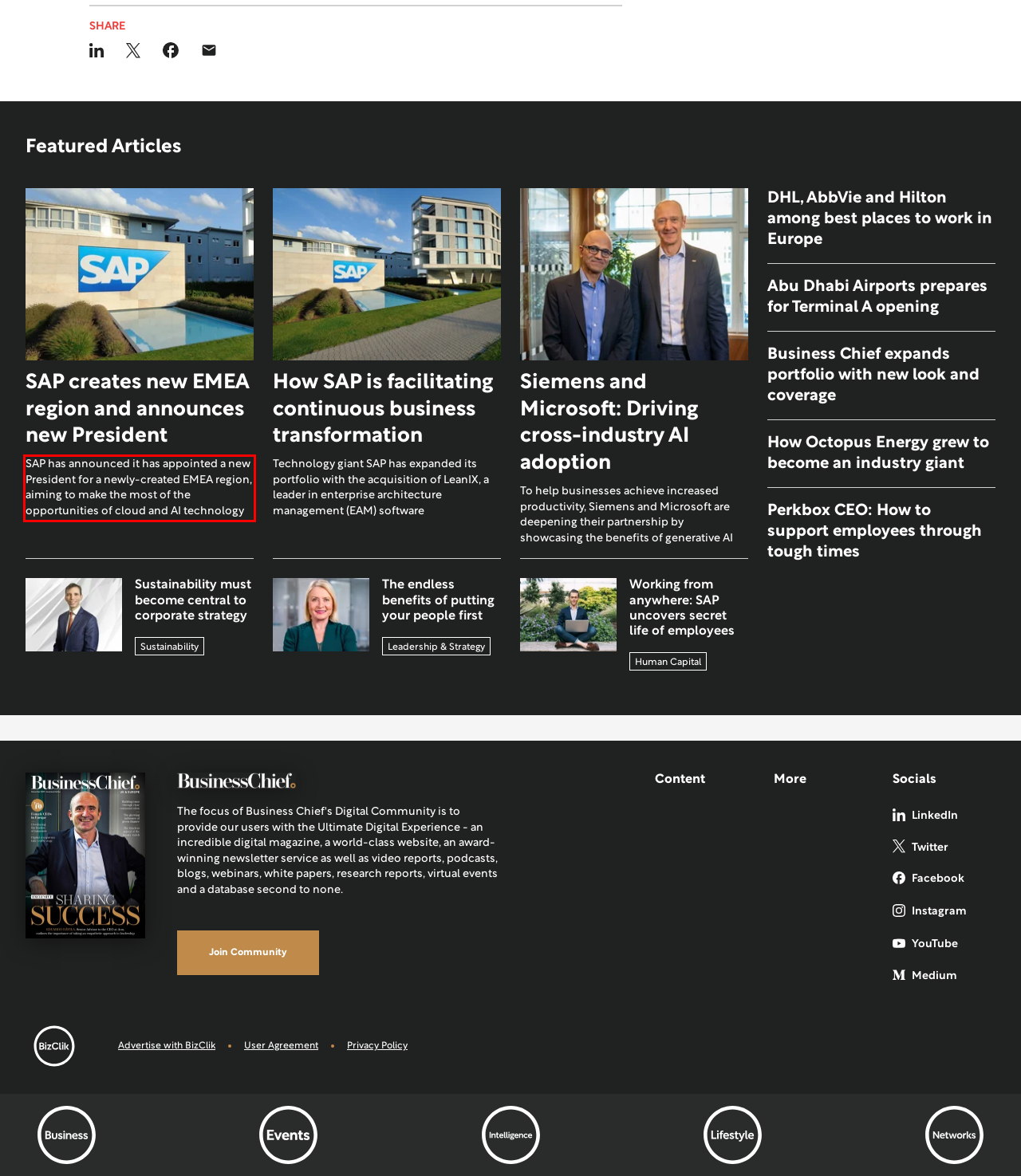Given the screenshot of a webpage, identify the red rectangle bounding box and recognize the text content inside it, generating the extracted text.

SAP has announced it has appointed a new President for a newly-created EMEA region, aiming to make the most of the opportunities of cloud and AI technology